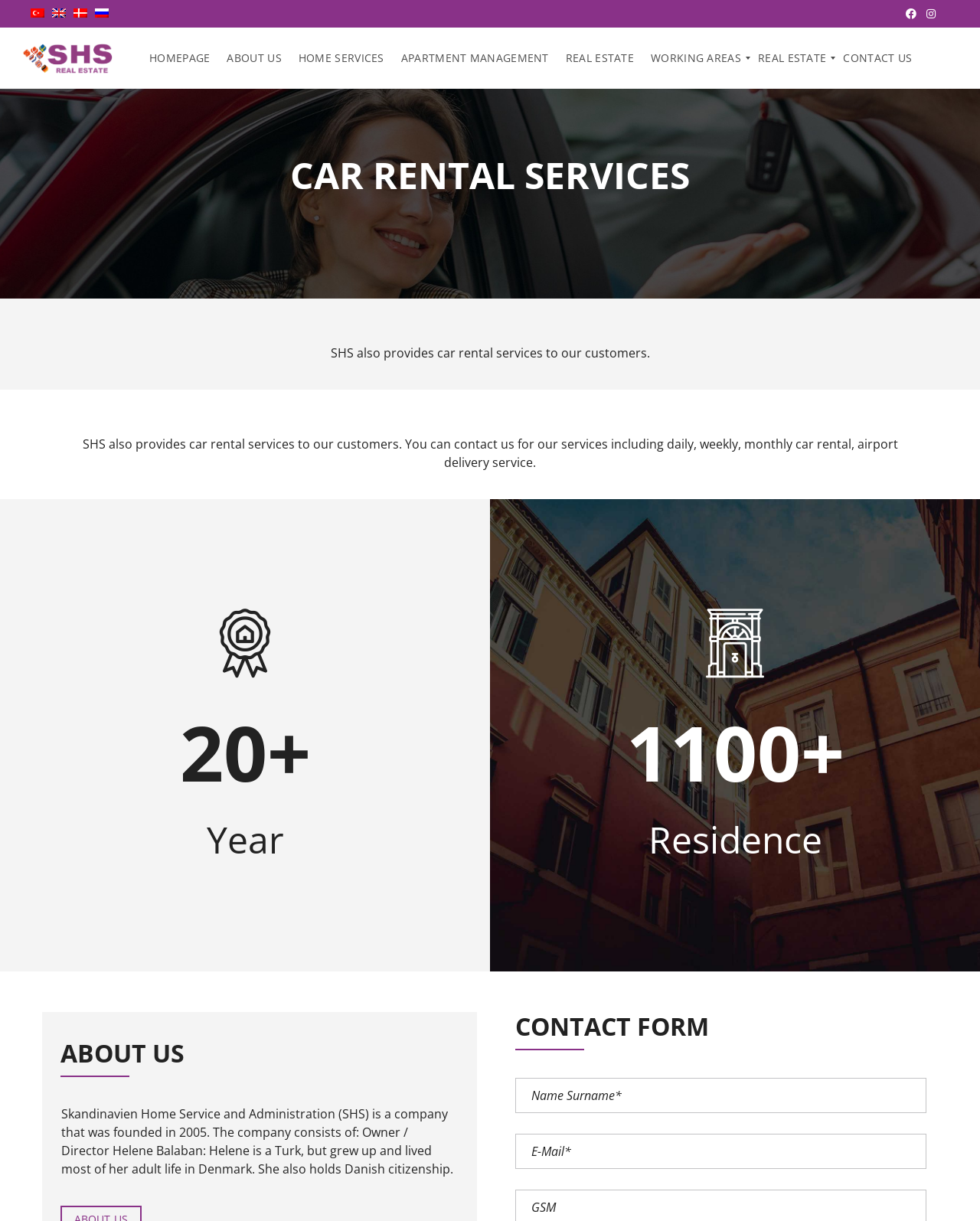Please specify the bounding box coordinates of the clickable section necessary to execute the following command: "Click on ABOUT US".

[0.228, 0.023, 0.301, 0.073]